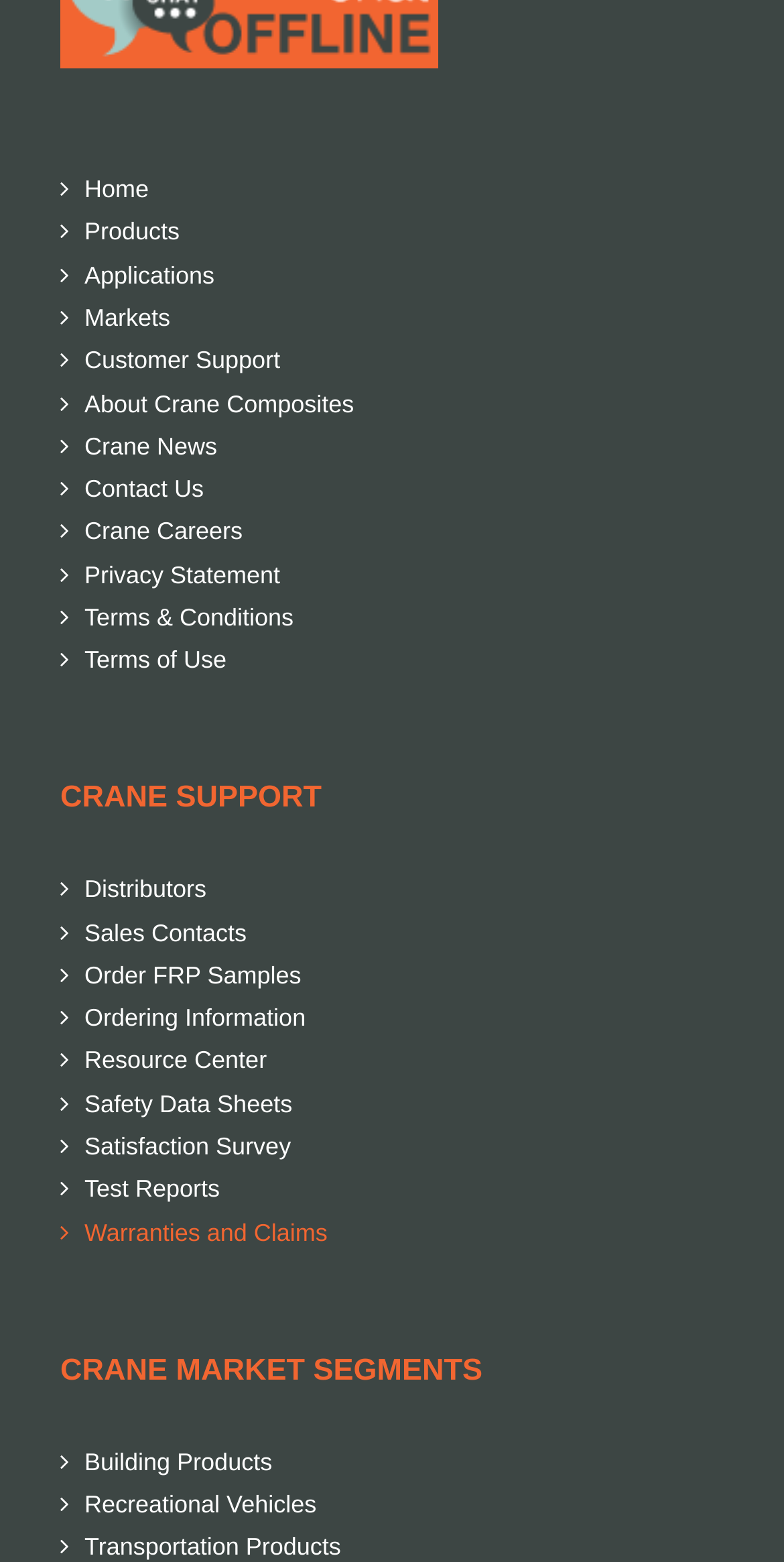Please respond to the question with a concise word or phrase:
What market segment is mentioned at the bottom of the webpage?

Recreational Vehicles